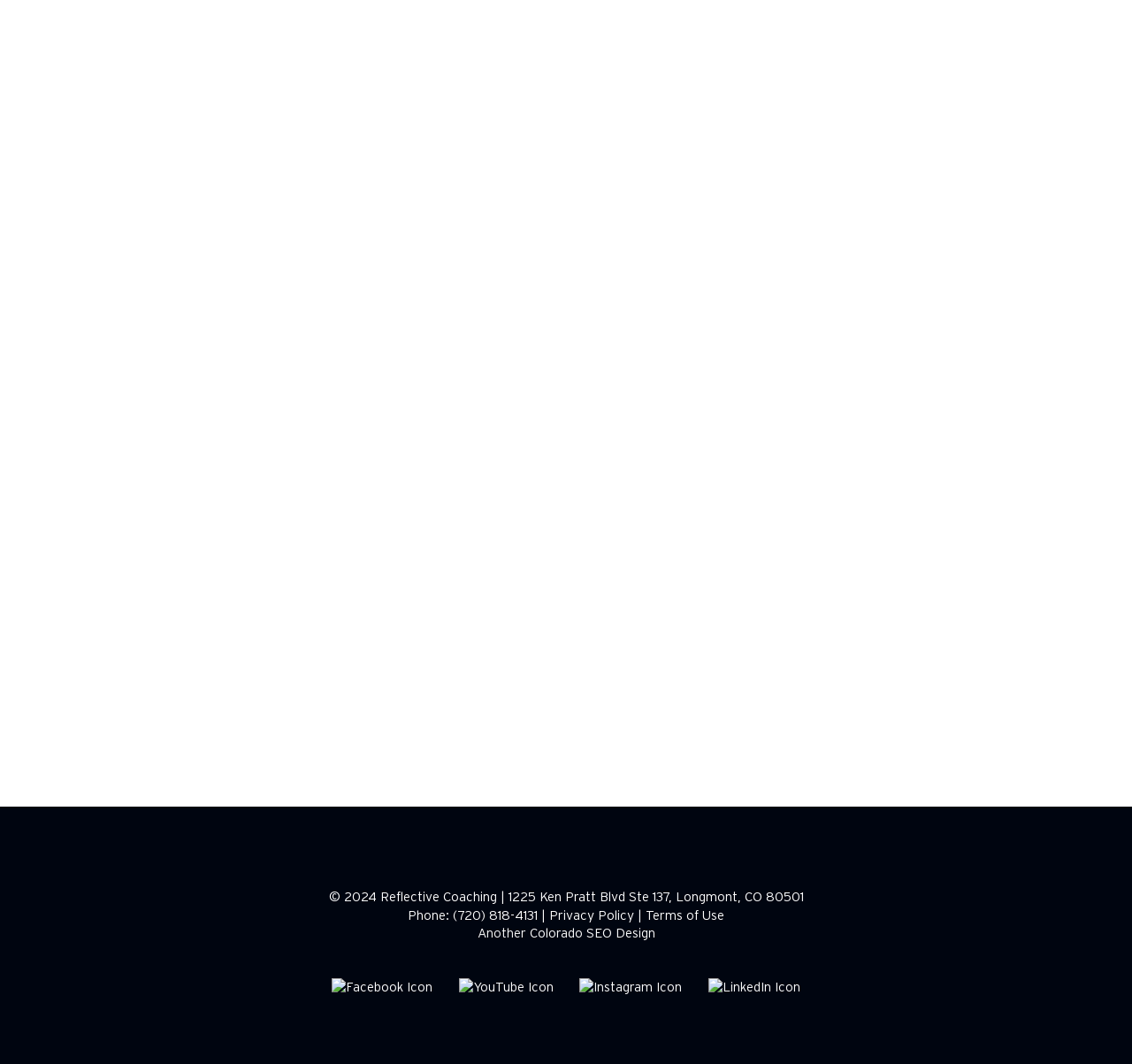Determine the bounding box coordinates of the element that should be clicked to execute the following command: "Visit Facebook page".

[0.293, 0.918, 0.382, 0.936]